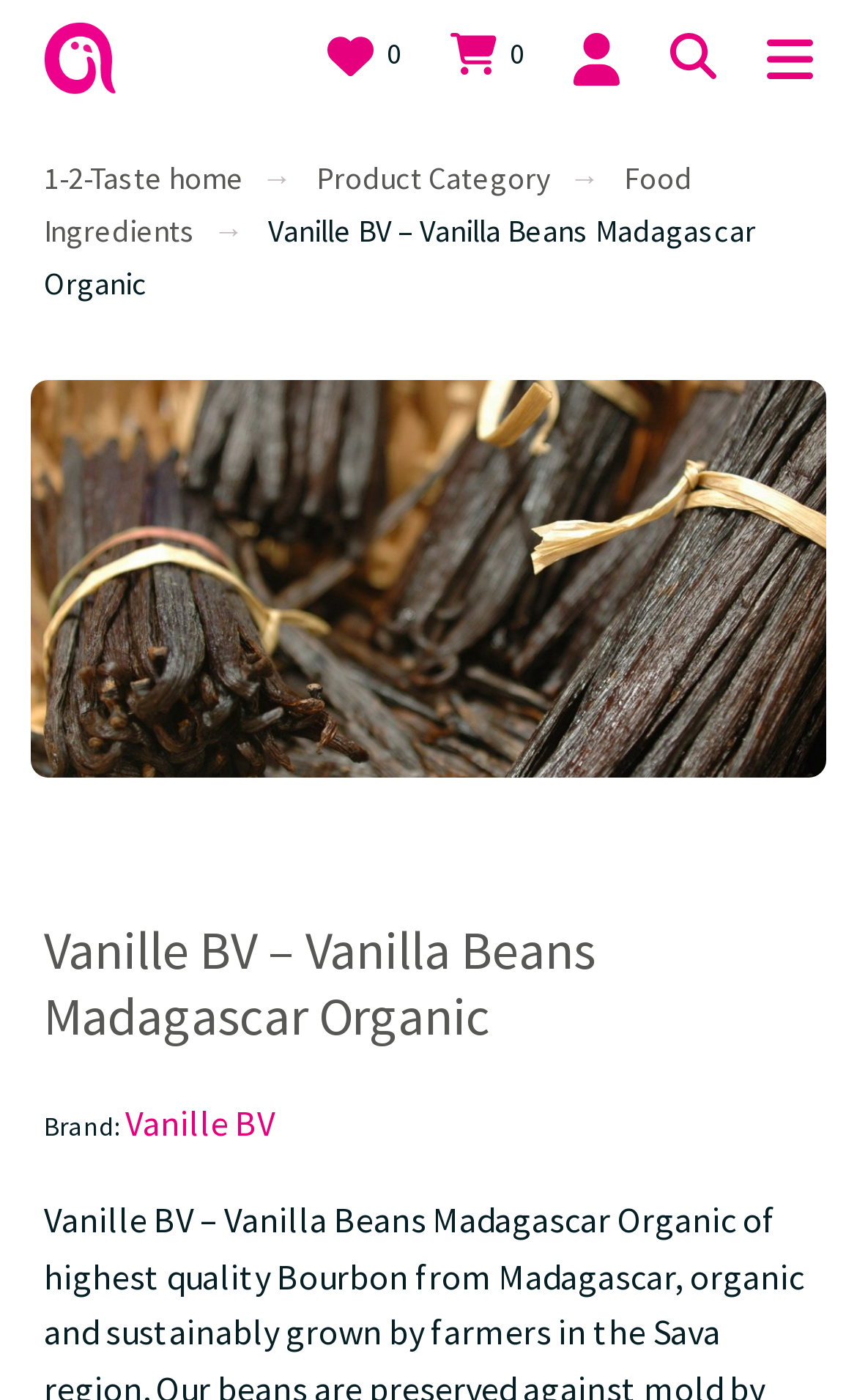Please find and report the bounding box coordinates of the element to click in order to perform the following action: "view product details". The coordinates should be expressed as four float numbers between 0 and 1, in the format [left, top, right, bottom].

[0.036, 0.271, 0.964, 0.555]